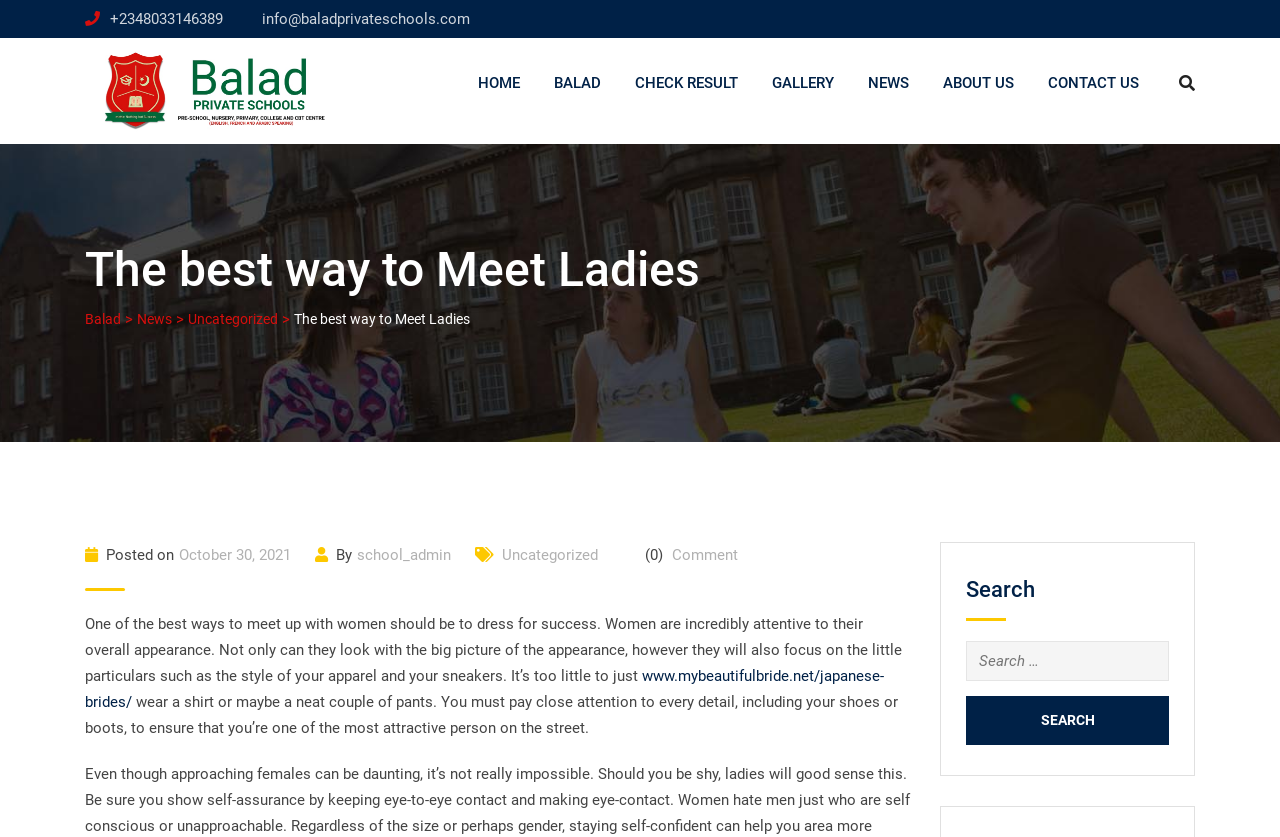Can you show the bounding box coordinates of the region to click on to complete the task described in the instruction: "View the gallery"?

[0.591, 0.045, 0.663, 0.153]